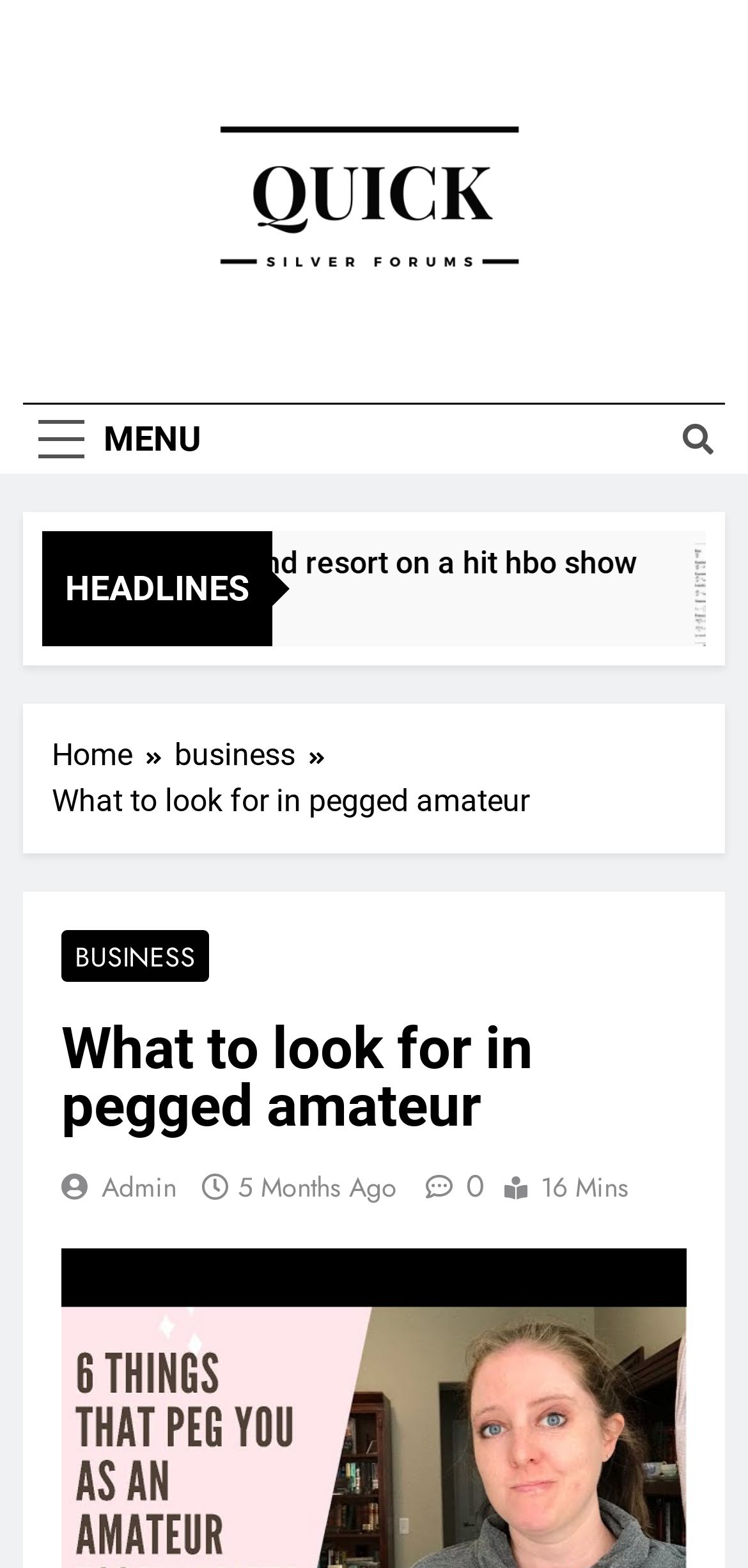Identify the bounding box coordinates for the element you need to click to achieve the following task: "Open the MENU". The coordinates must be four float values ranging from 0 to 1, formatted as [left, top, right, bottom].

[0.031, 0.258, 0.29, 0.302]